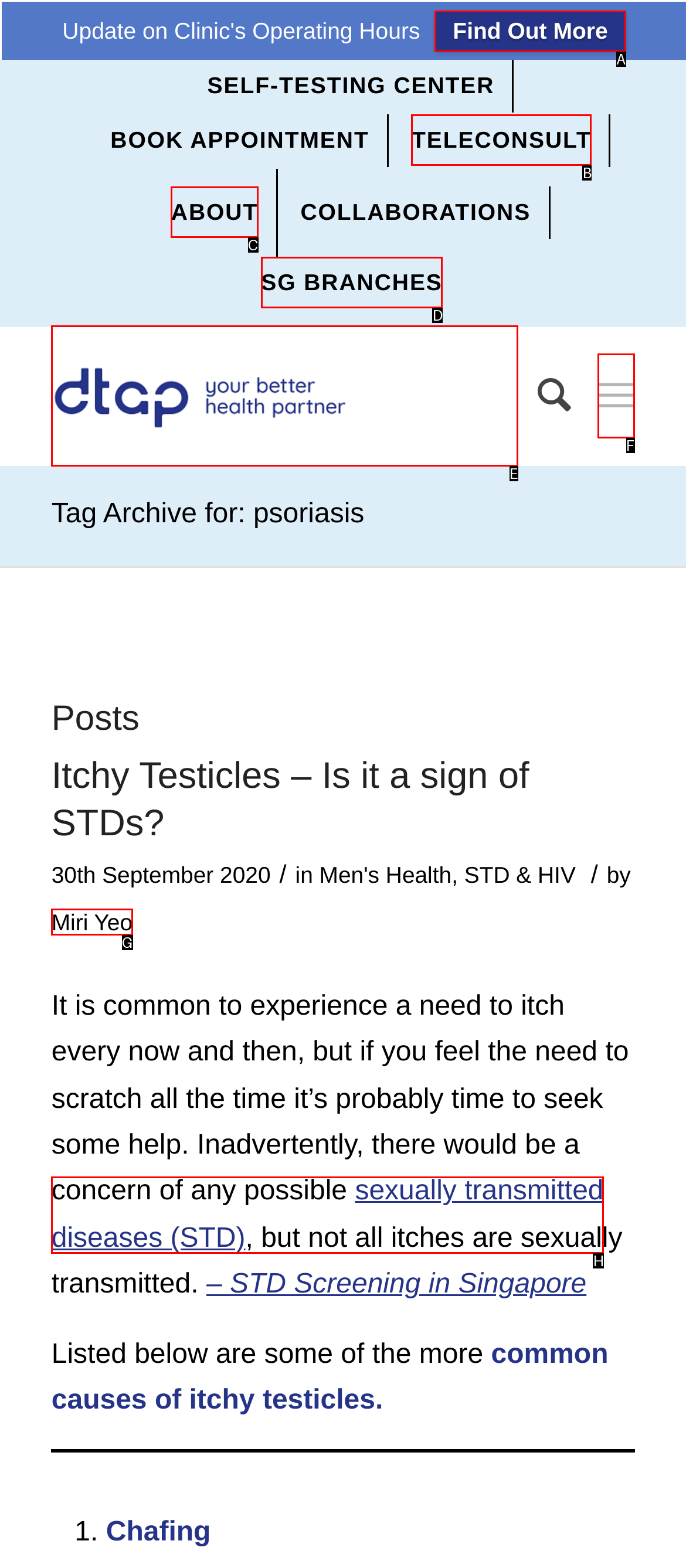Which option should be clicked to complete this task: Click on Find Out More
Reply with the letter of the correct choice from the given choices.

A